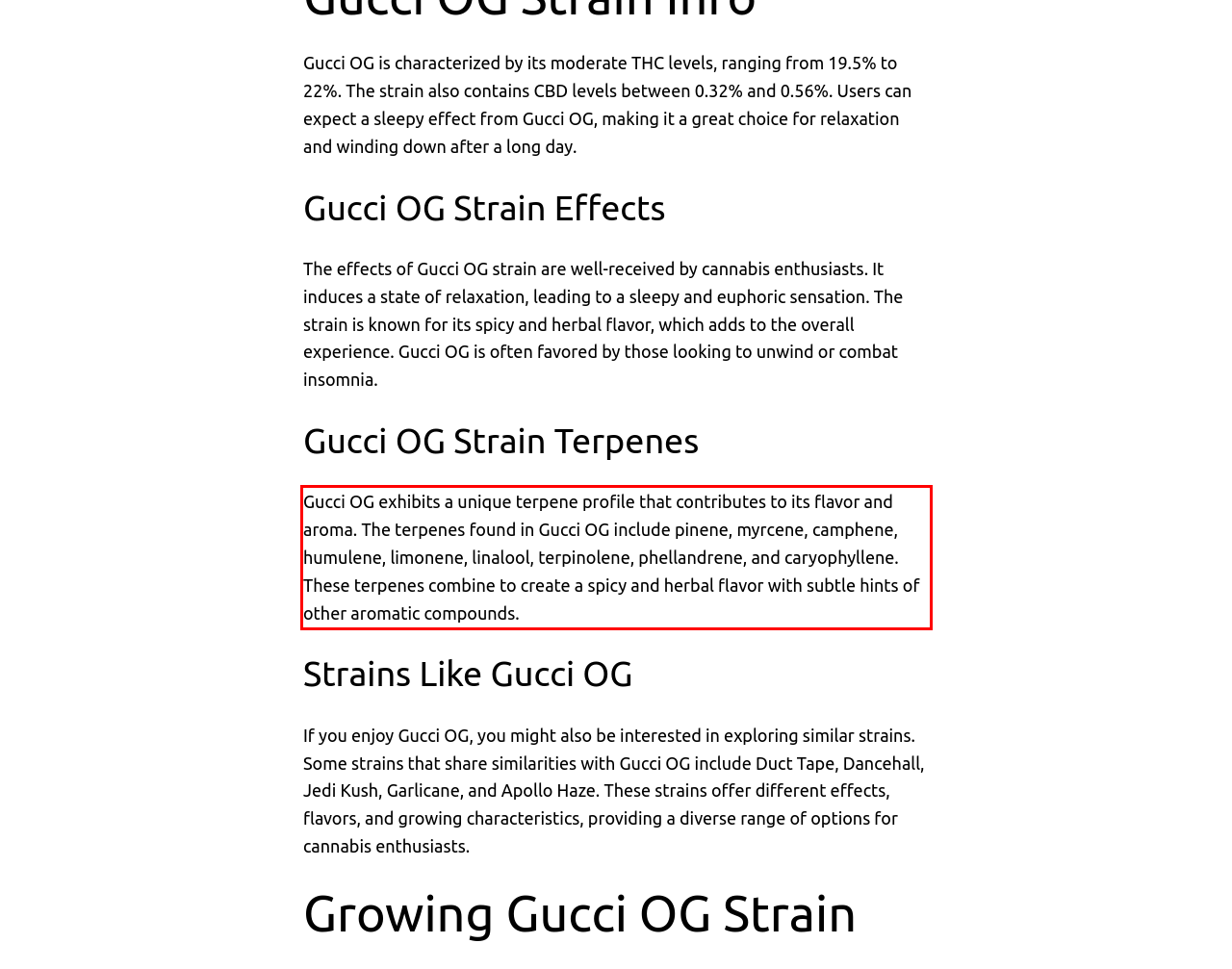You are provided with a screenshot of a webpage that includes a UI element enclosed in a red rectangle. Extract the text content inside this red rectangle.

Gucci OG exhibits a unique terpene profile that contributes to its flavor and aroma. The terpenes found in Gucci OG include pinene, myrcene, camphene, humulene, limonene, linalool, terpinolene, phellandrene, and caryophyllene. These terpenes combine to create a spicy and herbal flavor with subtle hints of other aromatic compounds.